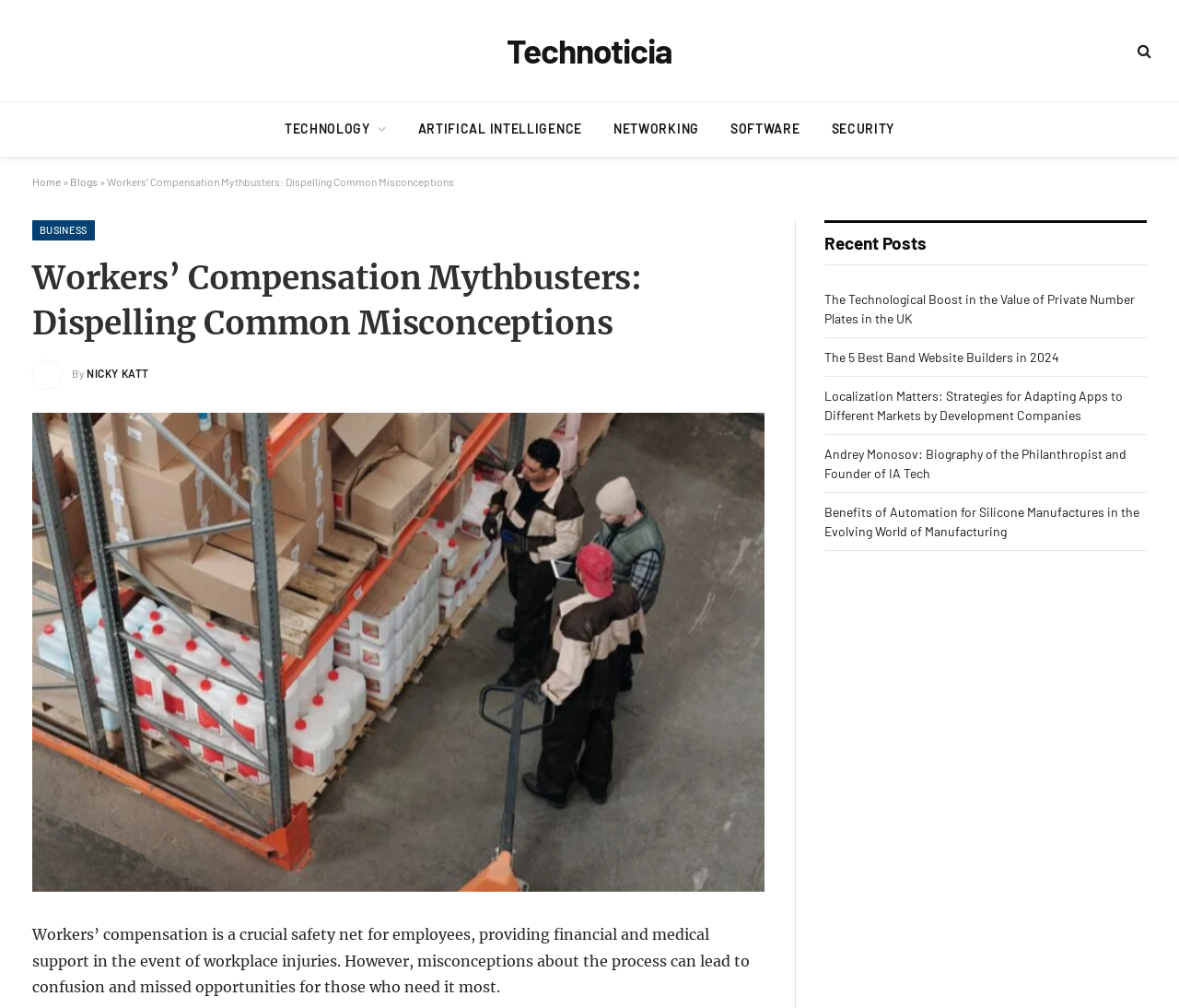Could you indicate the bounding box coordinates of the region to click in order to complete this instruction: "Read the article by Nicky Katt".

[0.073, 0.364, 0.127, 0.377]